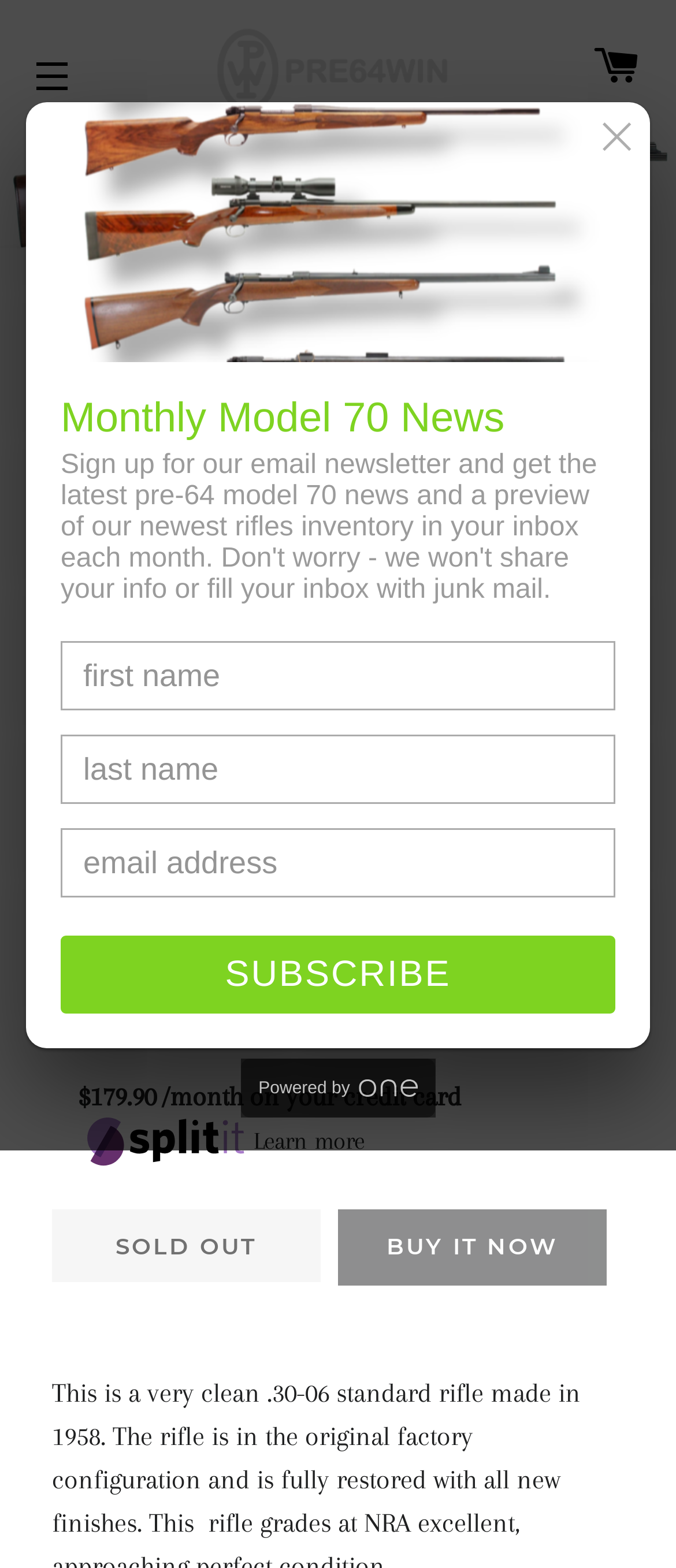What is the price of the rifle? From the image, respond with a single word or brief phrase.

$1,799.00